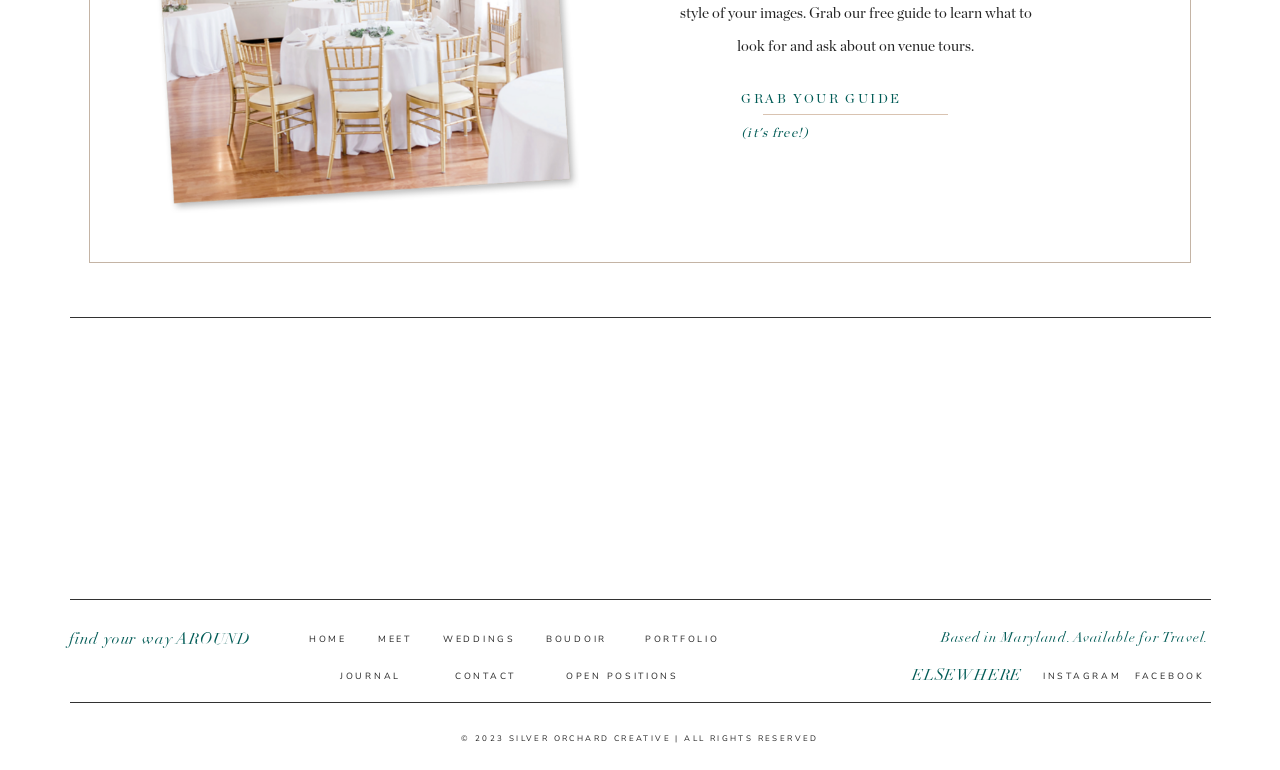Kindly provide the bounding box coordinates of the section you need to click on to fulfill the given instruction: "Check 'PORTFOLIO'".

[0.504, 0.818, 0.565, 0.839]